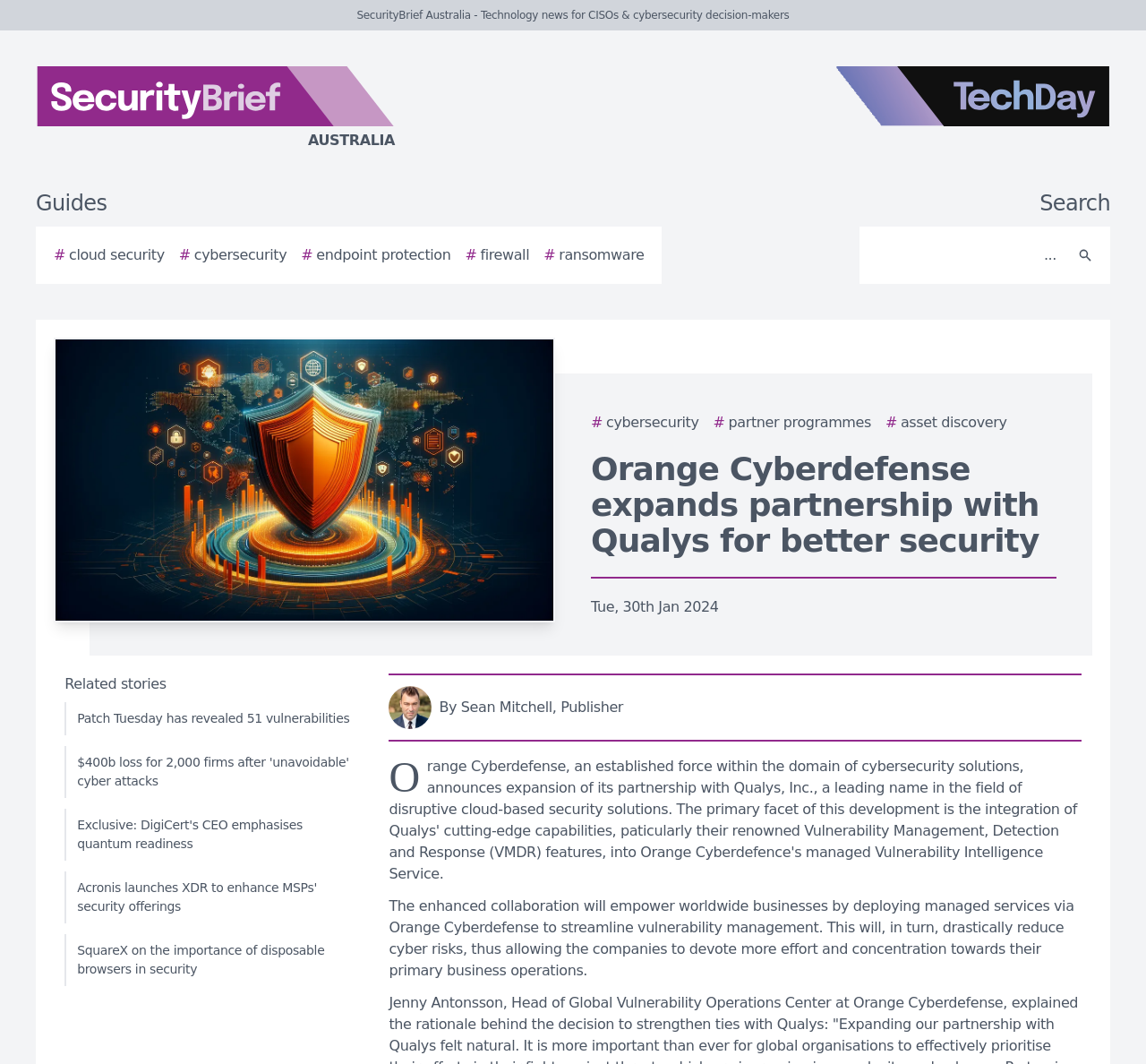Pinpoint the bounding box coordinates of the area that must be clicked to complete this instruction: "View related story about Patch Tuesday".

[0.056, 0.66, 0.314, 0.691]